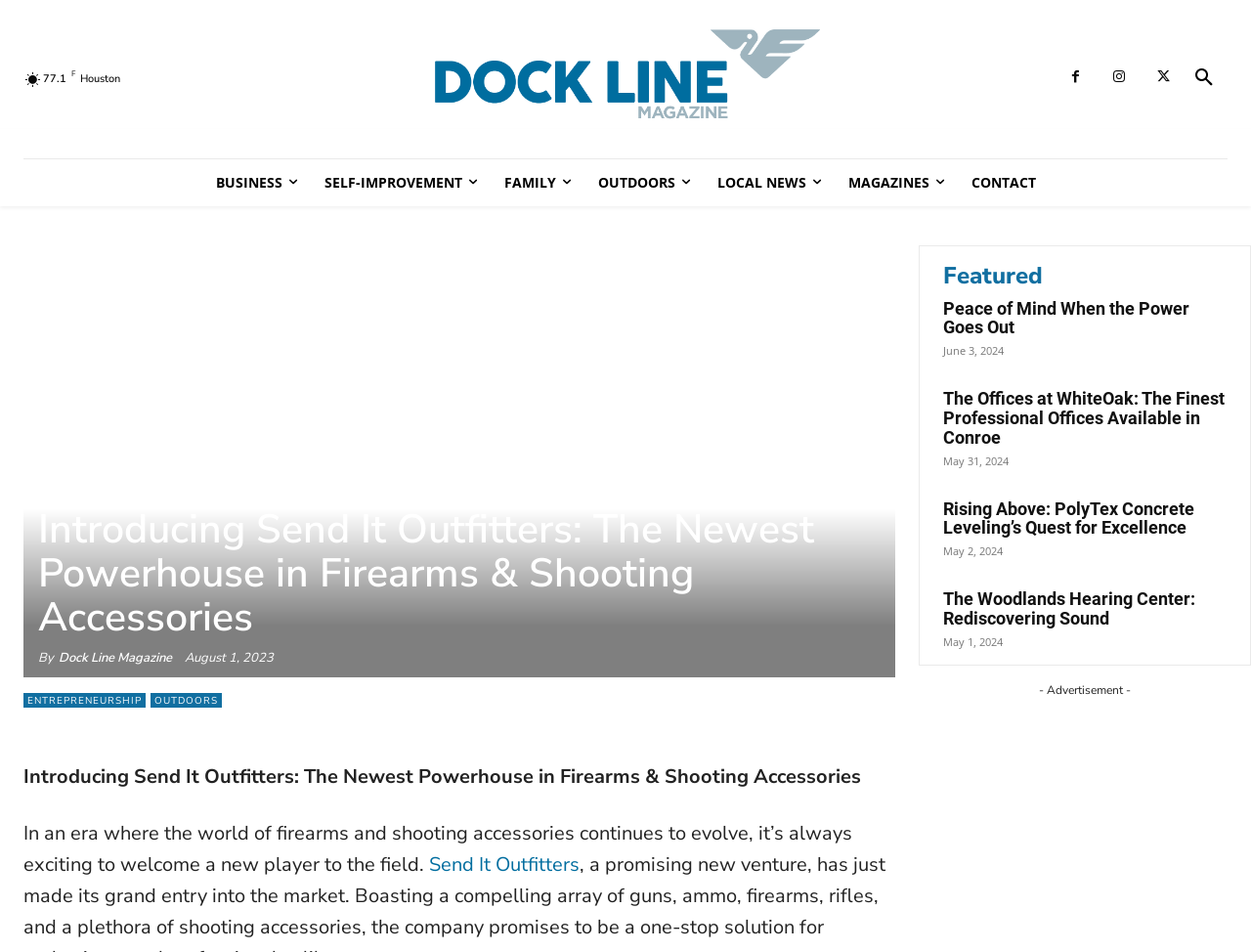Pinpoint the bounding box coordinates of the clickable element to carry out the following instruction: "View Entrepreneurship article."

[0.019, 0.728, 0.116, 0.744]